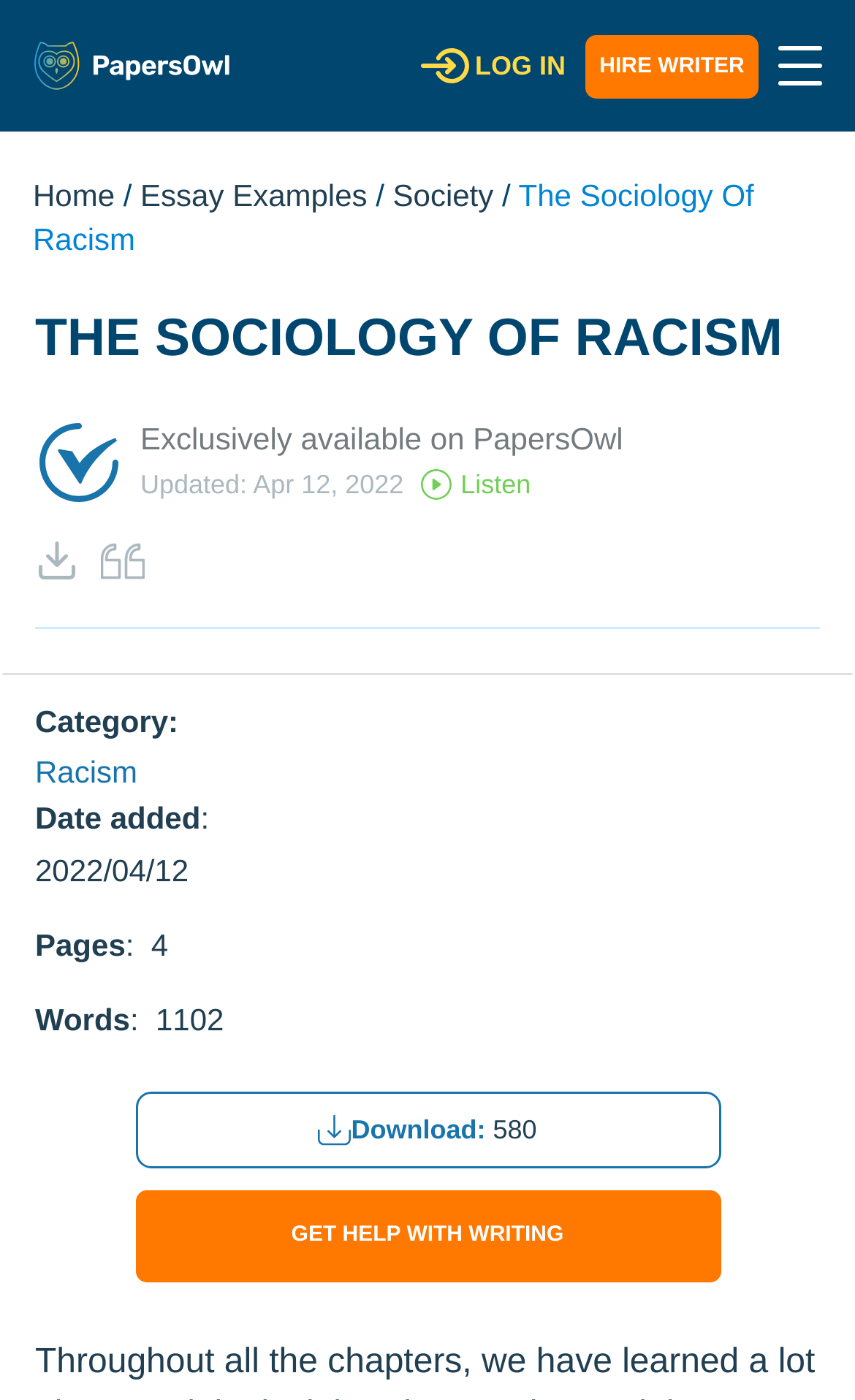Describe the webpage meticulously, covering all significant aspects.

The webpage appears to be an essay example page on a website that provides academic writing services. At the top left corner, there is a logo image and a link to the website's homepage. Next to the logo, there is a navigation menu with links to "Essay Examples" and "Society" categories. 

On the top right corner, there are buttons to log in, hire a writer, and open a responsive menu. Below the navigation menu, there is a heading that reads "THE SOCIOLOGY OF RACISM" in a large font size. 

Below the heading, there is an image of a writer's avatar, followed by a text that indicates the essay is exclusively available on PapersOwl.com and was updated on April 12, 2022. There are also two small images and a "Listen" button, suggesting that the essay may have an audio version.

The main content of the webpage is an essay about sociological theories, specifically the sociology of racism. The essay is divided into sections, with headings and paragraphs of text. The text describes the study of groups and their interactions in society, and how sociology is applied to understand racism.

On the right side of the webpage, there are metadata about the essay, including the category "Racism", the date it was added, the number of pages (4), and the number of words (1102). There is also a button to download the essay, with a count of 580 downloads.

At the bottom of the webpage, there is a call-to-action button that reads "GET HELP WITH WRITING", suggesting that the website offers writing services to users.